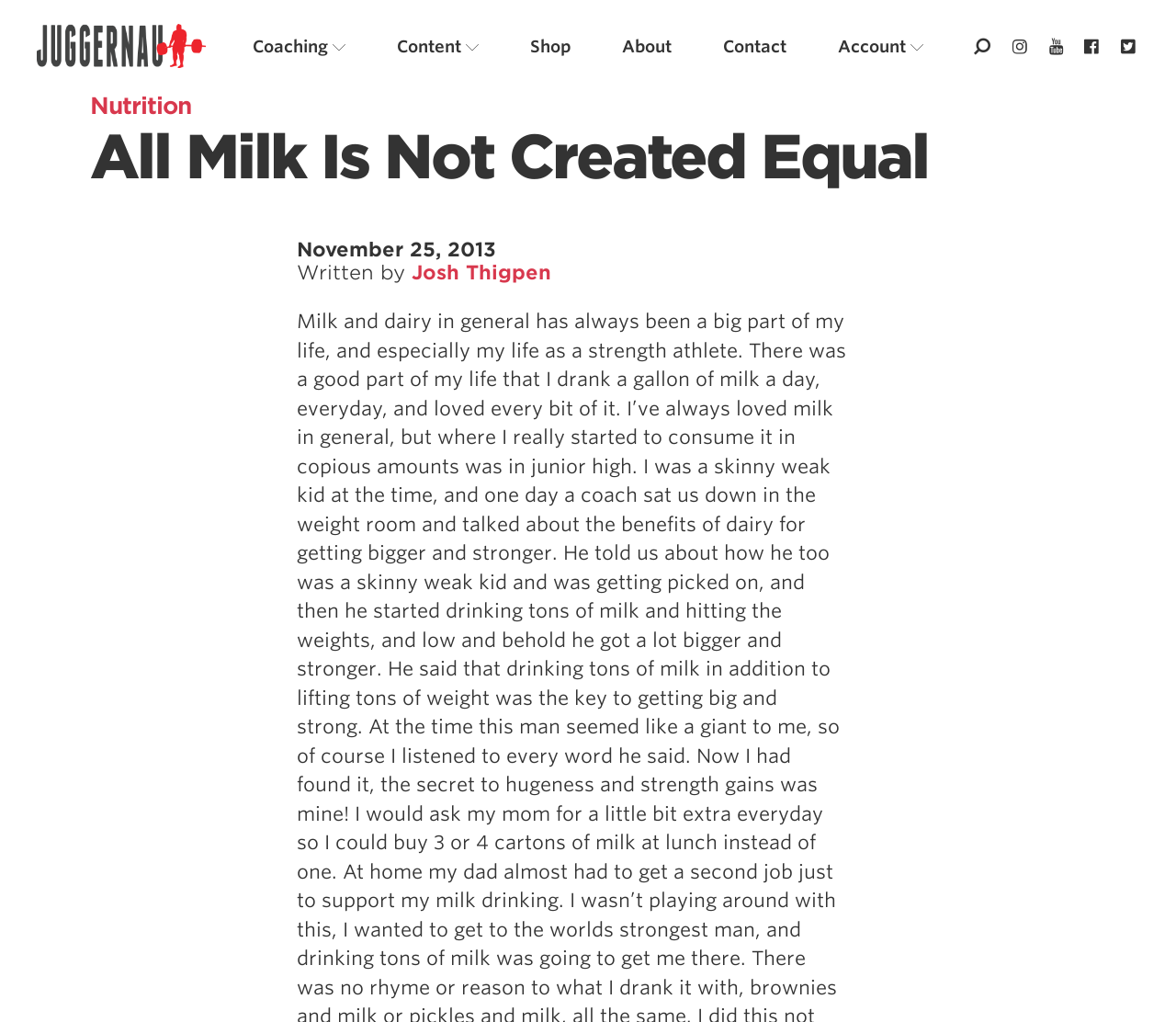What is the date of the article 'All Milk Is Not Created Equal'?
We need a detailed and meticulous answer to the question.

I found a time element on the webpage with the text 'November 25, 2013', which is likely the date of publication for the article 'All Milk Is Not Created Equal'.